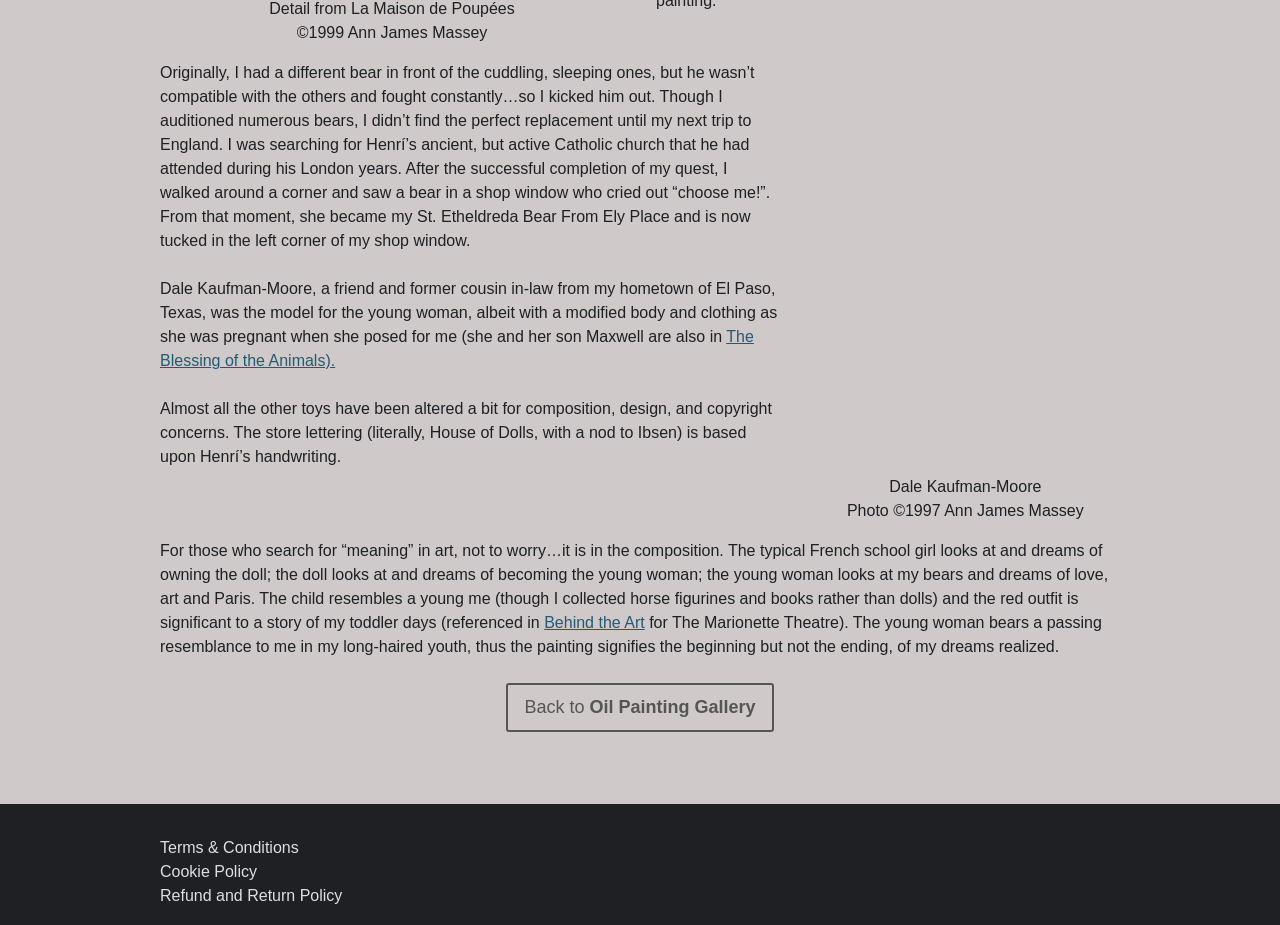Please examine the image and answer the question with a detailed explanation:
What is the significance of the red outfit?

The significance of the red outfit is mentioned in the fifth paragraph of the text, where it says 'the red outfit is significant to a story of my toddler days...' It is a reference to a story from the artist's childhood.